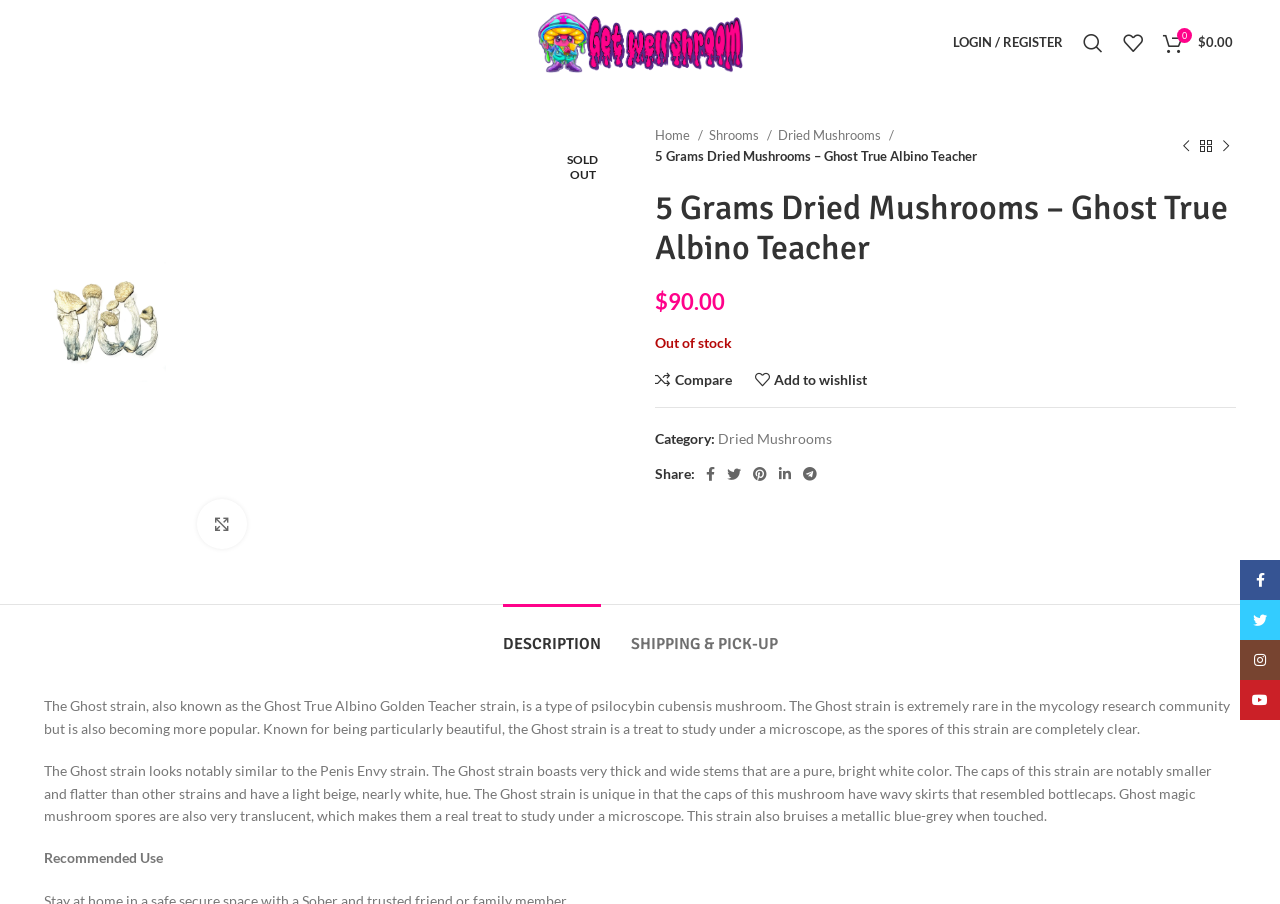What is the price of the product?
Look at the image and provide a short answer using one word or a phrase.

$90.00